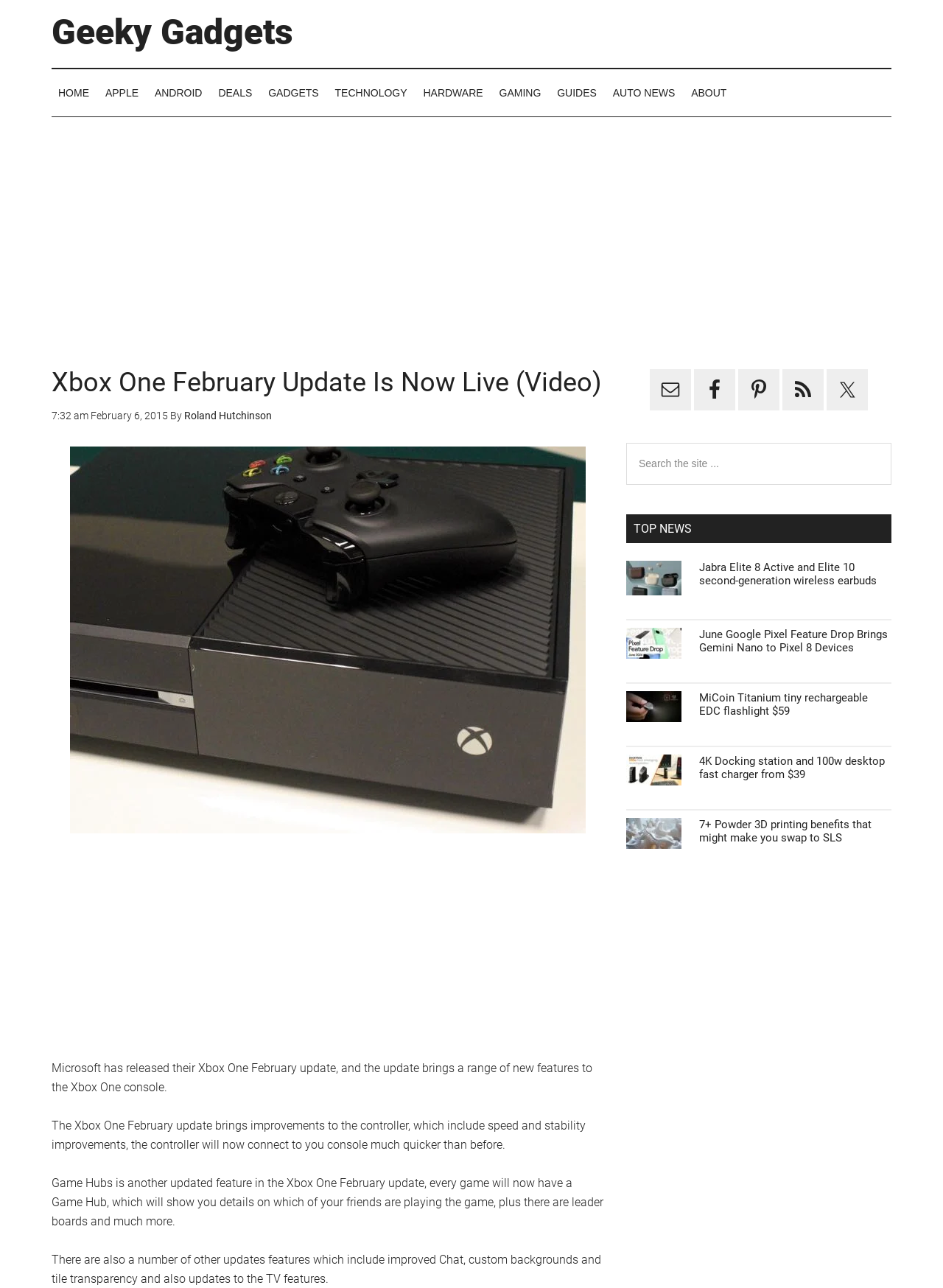Please give the bounding box coordinates of the area that should be clicked to fulfill the following instruction: "Click on the 'Facebook' link". The coordinates should be in the format of four float numbers from 0 to 1, i.e., [left, top, right, bottom].

[0.736, 0.287, 0.78, 0.319]